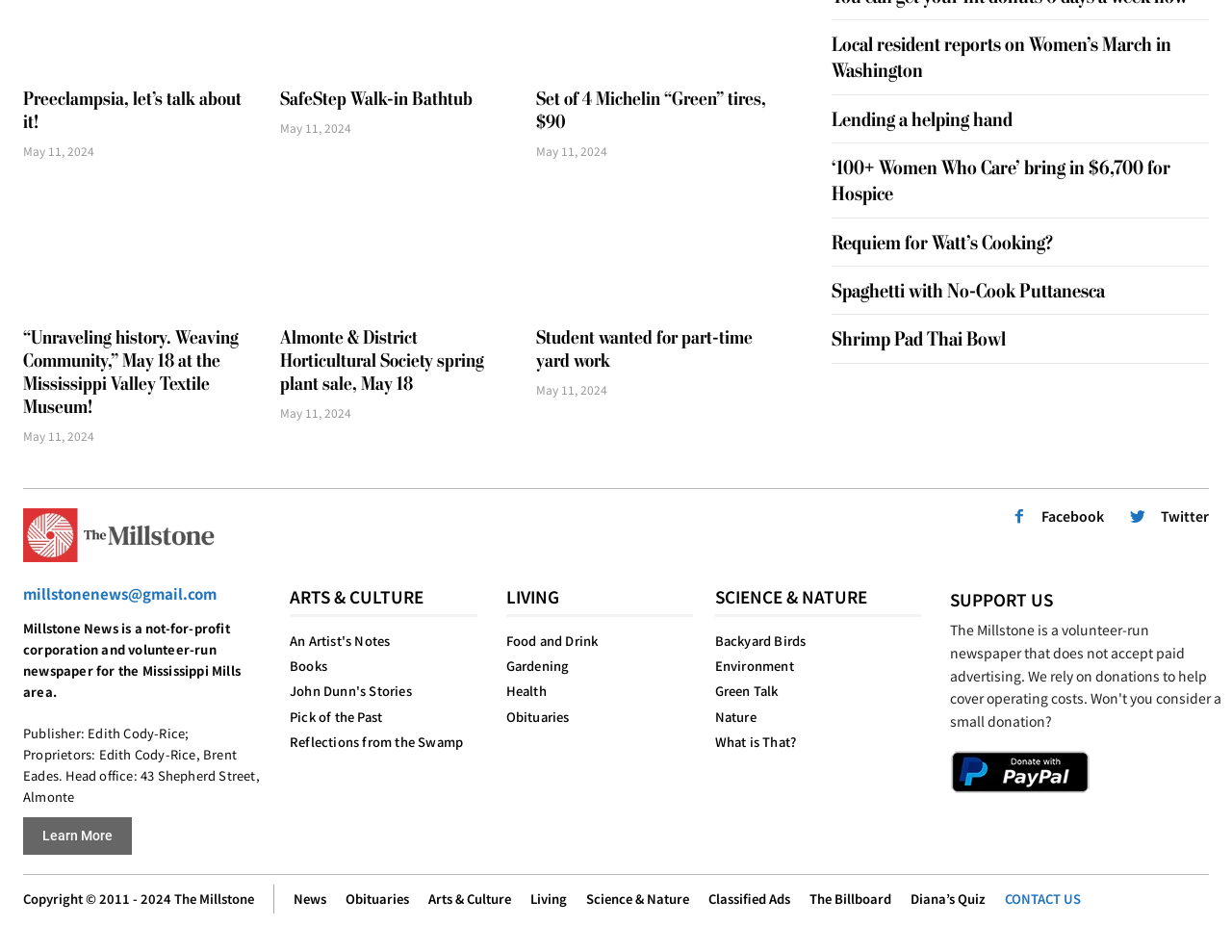Respond with a single word or phrase for the following question: 
What is the location of the newspaper's head office?

43 Shepherd Street, Almonte